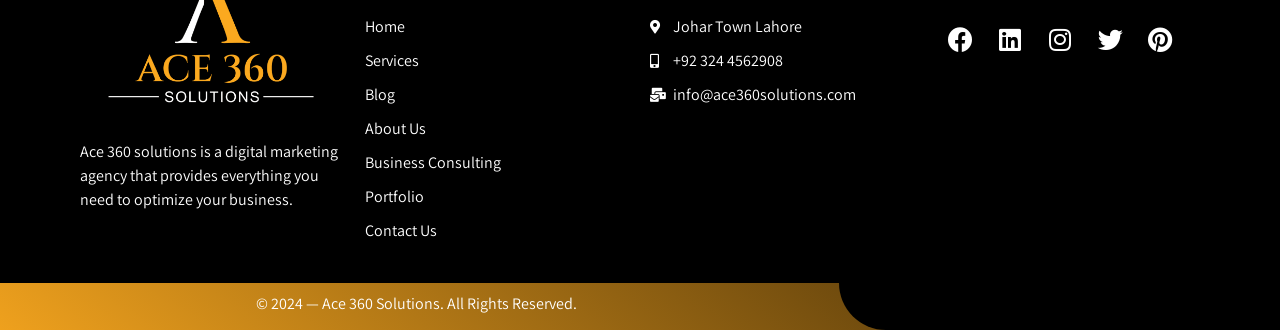What year does the copyright of Ace 360 Solutions belong to?
Please respond to the question with as much detail as possible.

The StaticText element with the text '© 2024 — Ace 360 Solutions. All Rights Reserved.' indicates that the copyright of Ace 360 Solutions belongs to the year 2024.